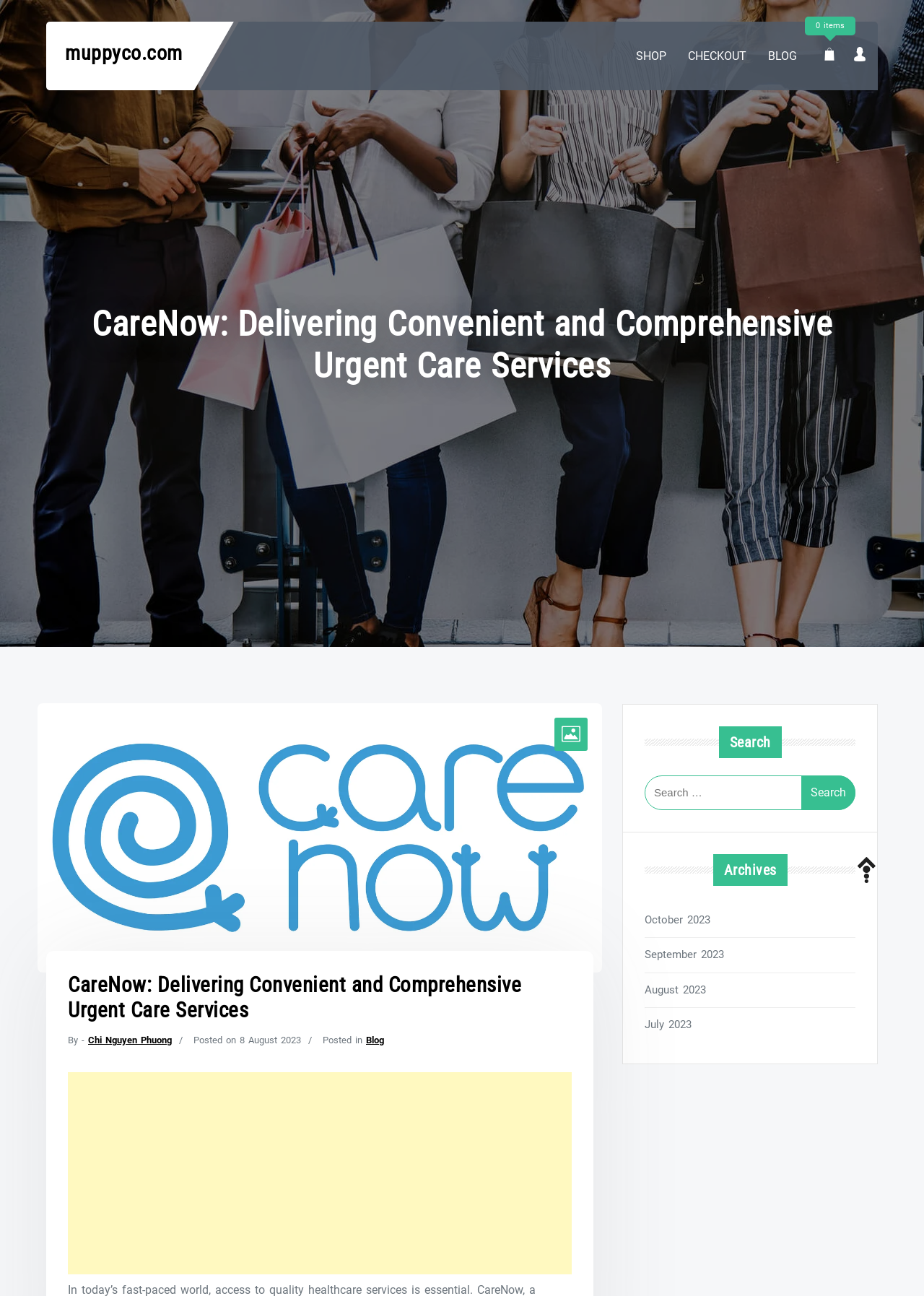By analyzing the image, answer the following question with a detailed response: What is the name of the urgent care service provider?

The name of the urgent care service provider can be found in the heading element at the top of the webpage, which reads 'CareNow: Delivering Convenient and Comprehensive Urgent Care Services'.